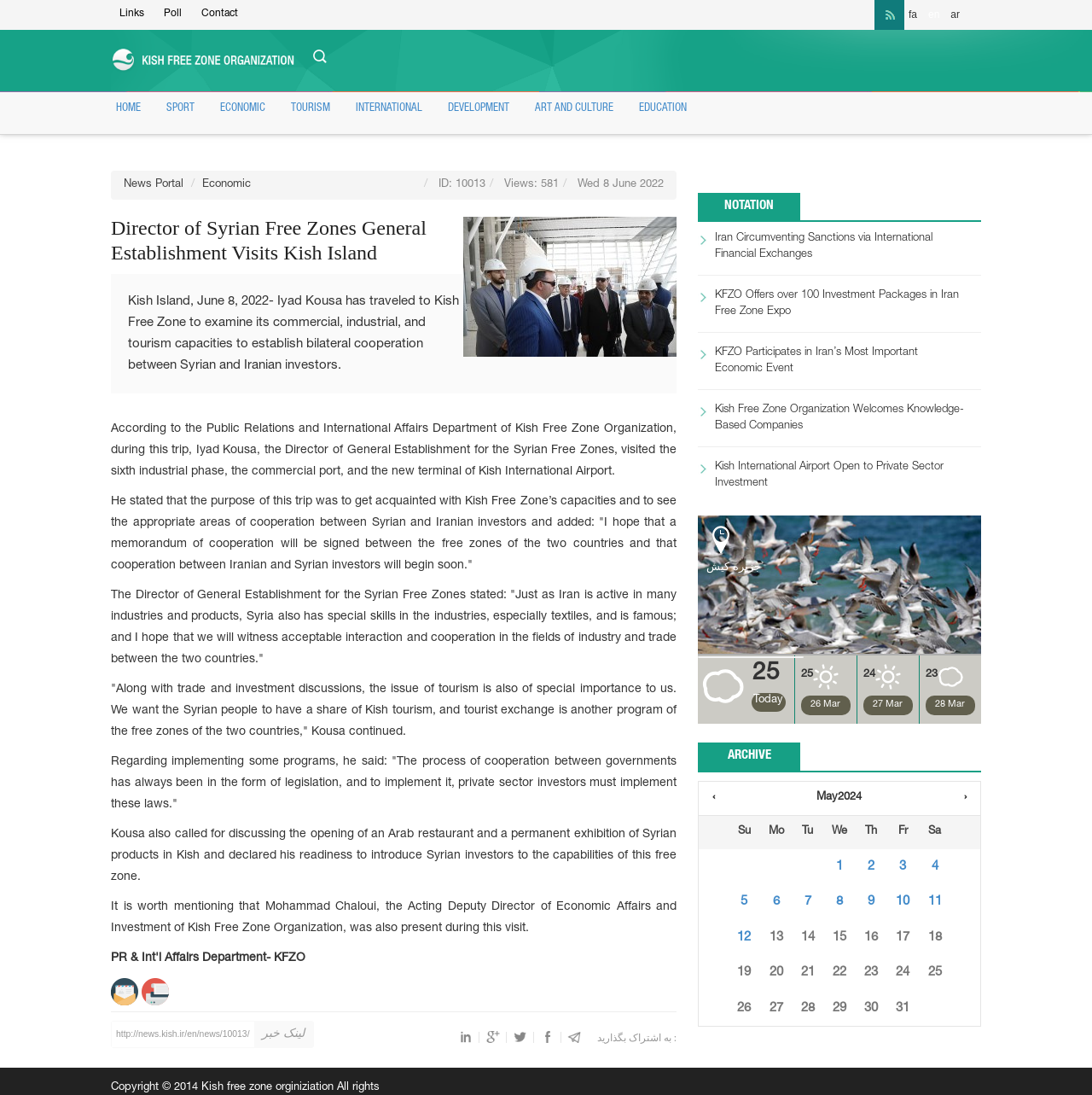Please identify the bounding box coordinates of the clickable area that will allow you to execute the instruction: "Select the 'Authorization Code Flow' option".

None